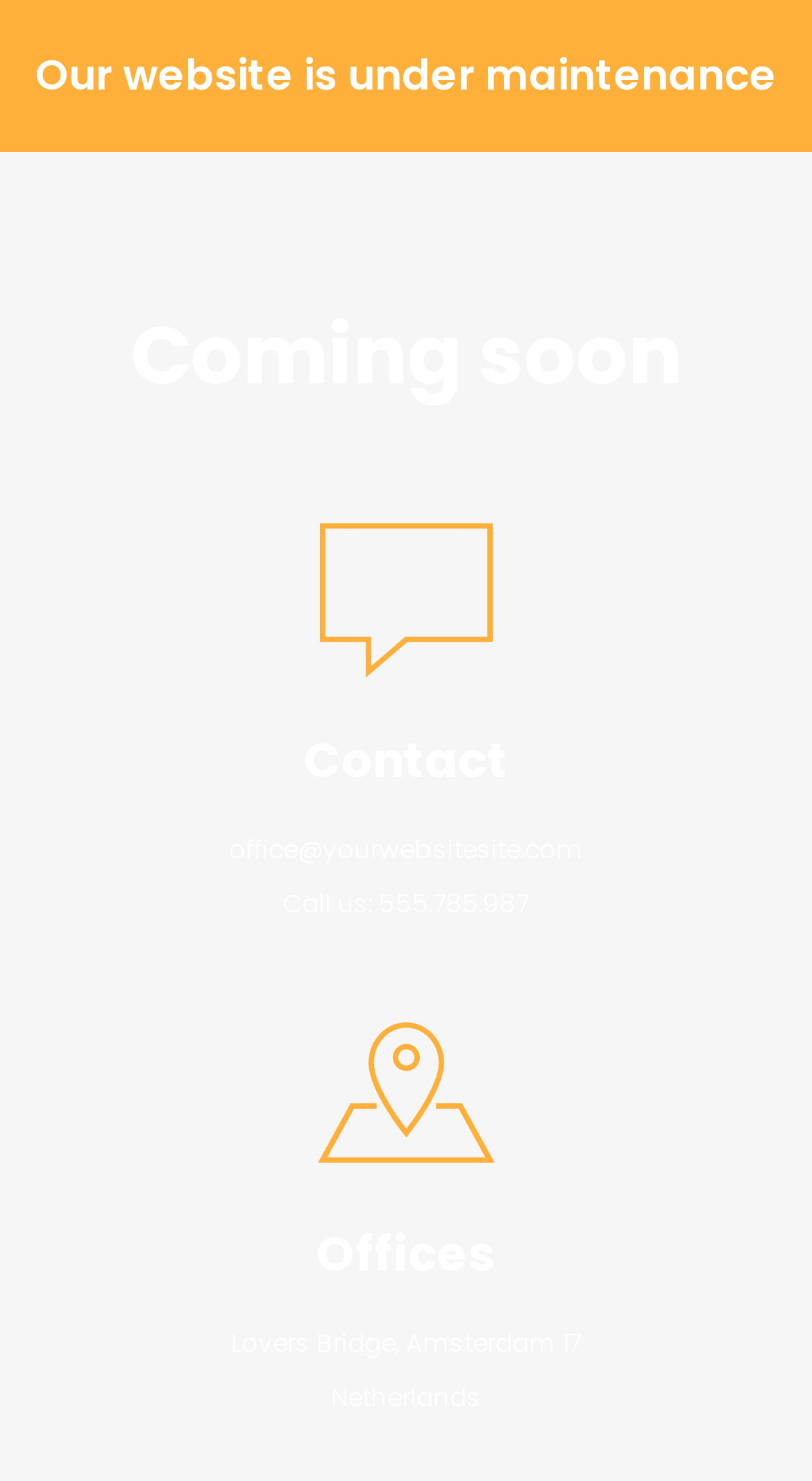Provide a brief response in the form of a single word or phrase:
What is the phone number to call?

555.785.987